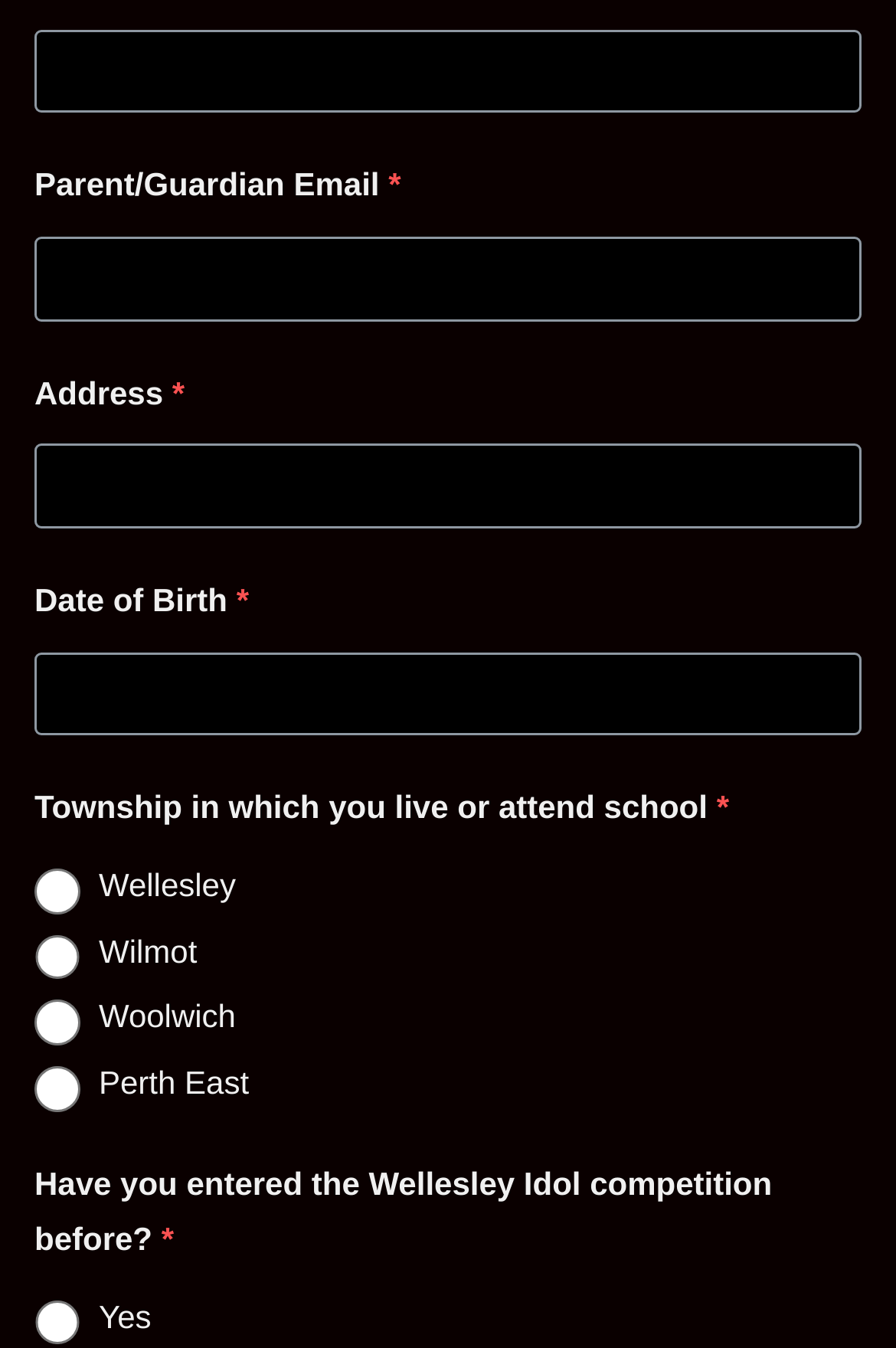Using the provided description: "parent_node: Parent/Guardian Email * name="everest_forms[form_fields][Ws6wRUggCE-17]"", find the bounding box coordinates of the corresponding UI element. The output should be four float numbers between 0 and 1, in the format [left, top, right, bottom].

[0.038, 0.176, 0.962, 0.238]